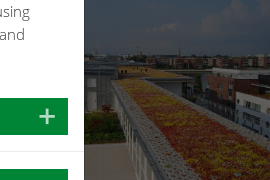Please give a concise answer to this question using a single word or phrase: 
What type of surface is the roofing solution designed for?

Low-sloping surfaces